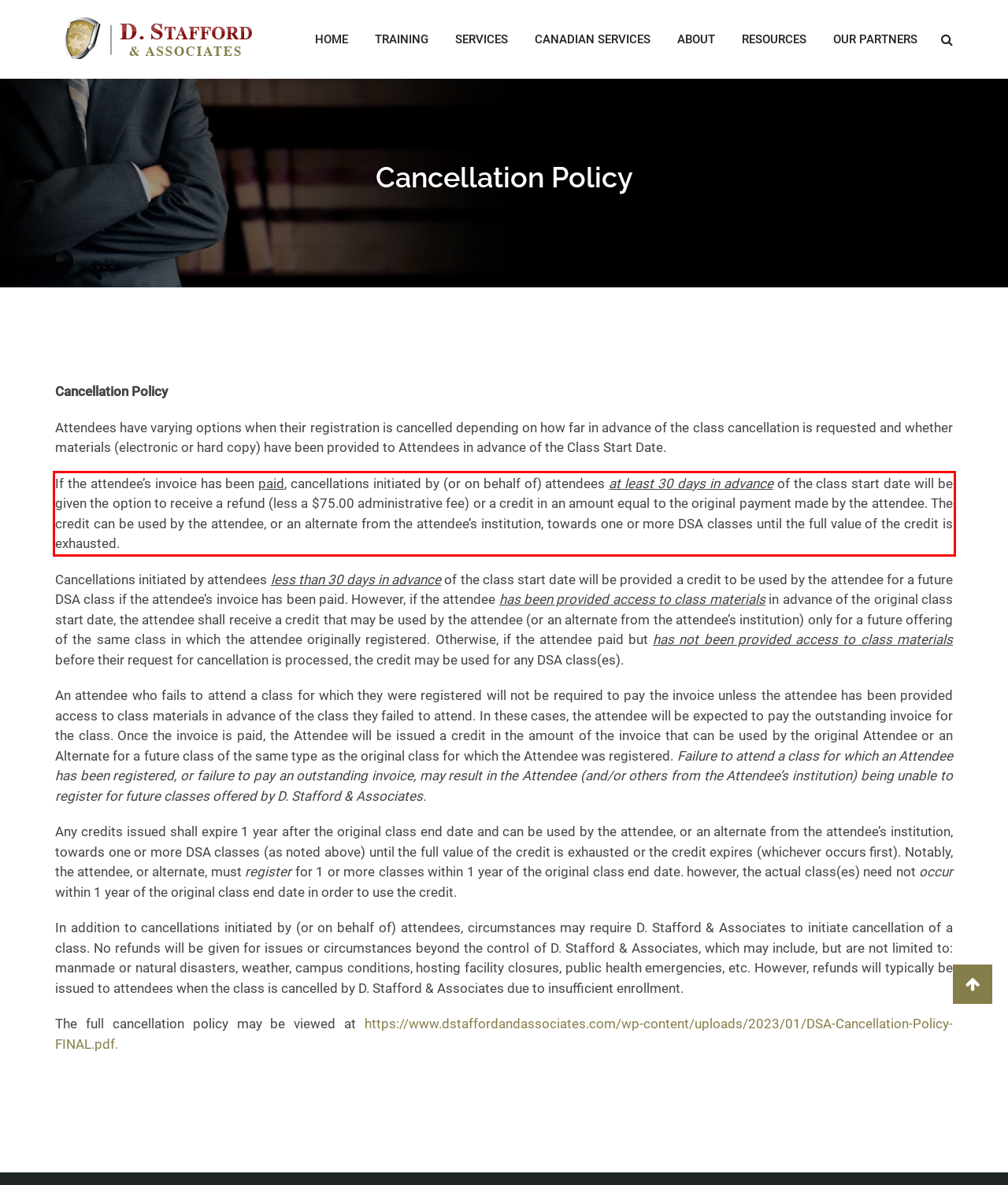Given a webpage screenshot with a red bounding box, perform OCR to read and deliver the text enclosed by the red bounding box.

If the attendee’s invoice has been paid, cancellations initiated by (or on behalf of) attendees at least 30 days in advance of the class start date will be given the option to receive a refund (less a $75.00 administrative fee) or a credit in an amount equal to the original payment made by the attendee. The credit can be used by the attendee, or an alternate from the attendee’s institution, towards one or more DSA classes until the full value of the credit is exhausted.